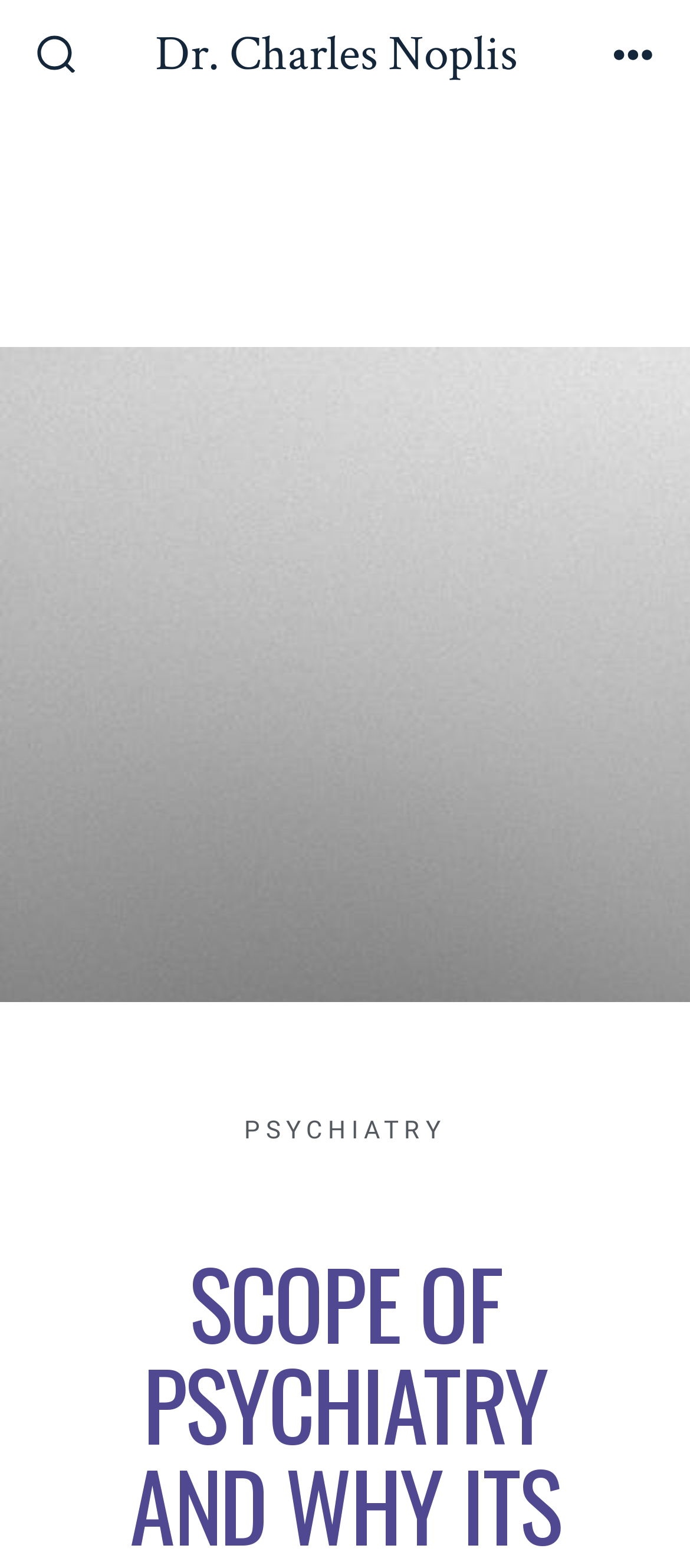Given the description of a UI element: "Search Toggle", identify the bounding box coordinates of the matching element in the webpage screenshot.

[0.024, 0.009, 0.141, 0.066]